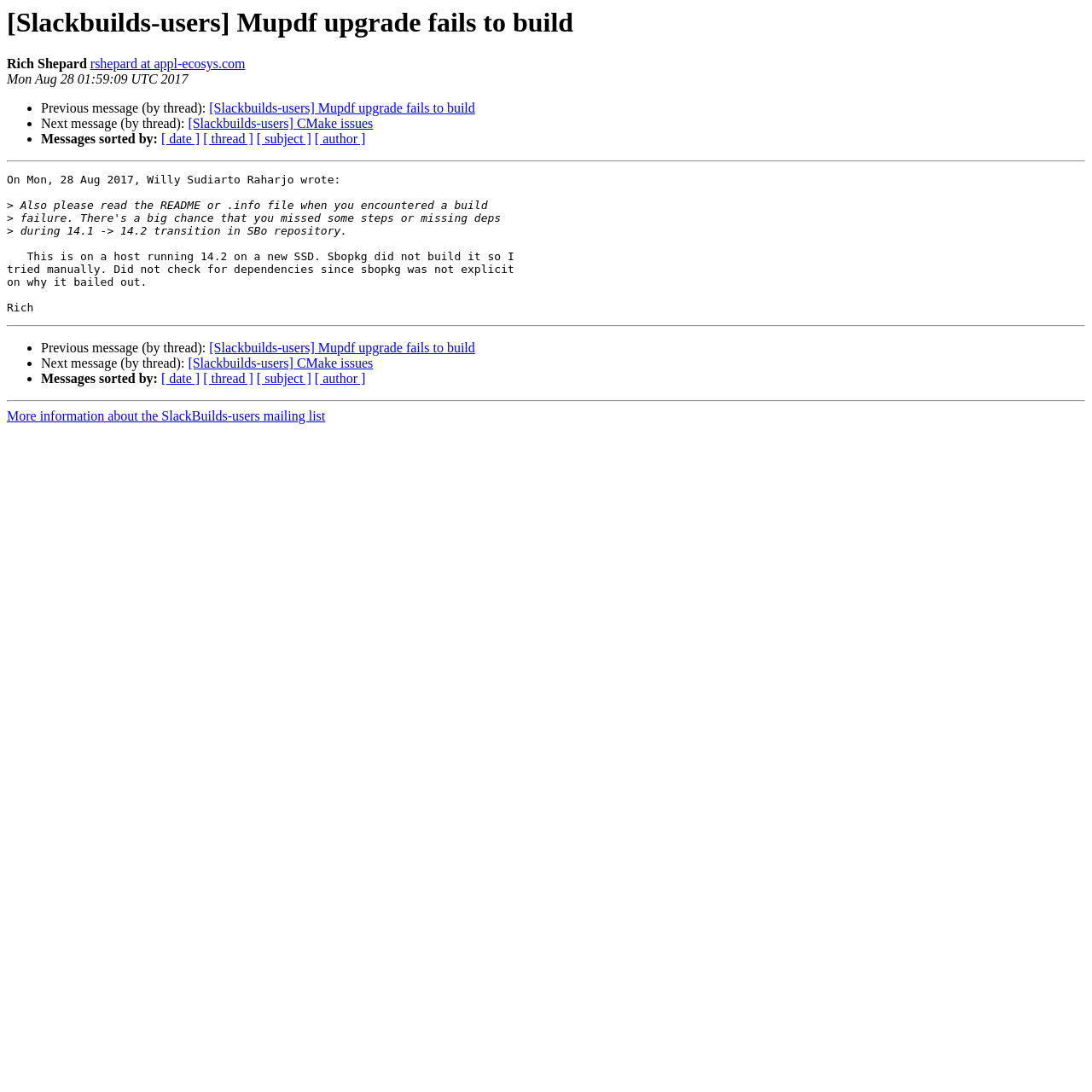Illustrate the webpage thoroughly, mentioning all important details.

This webpage appears to be an archived email thread from the Slackbuilds-users mailing list. At the top, there is a heading with the title "[Slackbuilds-users] Mupdf upgrade fails to build" and a focus indicator. Below the heading, there is a static text element displaying the name "Rich Shepard" and a link to the email address "rshepard at appl-ecosys.com". Next to these elements, there is a static text element showing the date "Mon Aug 28 01:59:09 UTC 2017".

The main content of the webpage is divided into two sections, separated by horizontal separators. The first section contains a list of links to navigate through the email thread, with options to view the previous or next message in the thread. There are also links to sort the messages by date, thread, subject, or author.

In the first section, there is a block of static text quoting an email from Willy Sudiarto Raharjo, followed by a response from Rich Shepard. The response discusses an issue with building Mupdf during the 14.1 to 14.2 transition in the SBo repository.

The second section is similar to the first, with another set of links to navigate through the email thread and a block of static text quoting an email. This section appears to be a repeat of the first section, with the same links and a similar layout.

At the bottom of the webpage, there is a link to more information about the SlackBuilds-users mailing list.